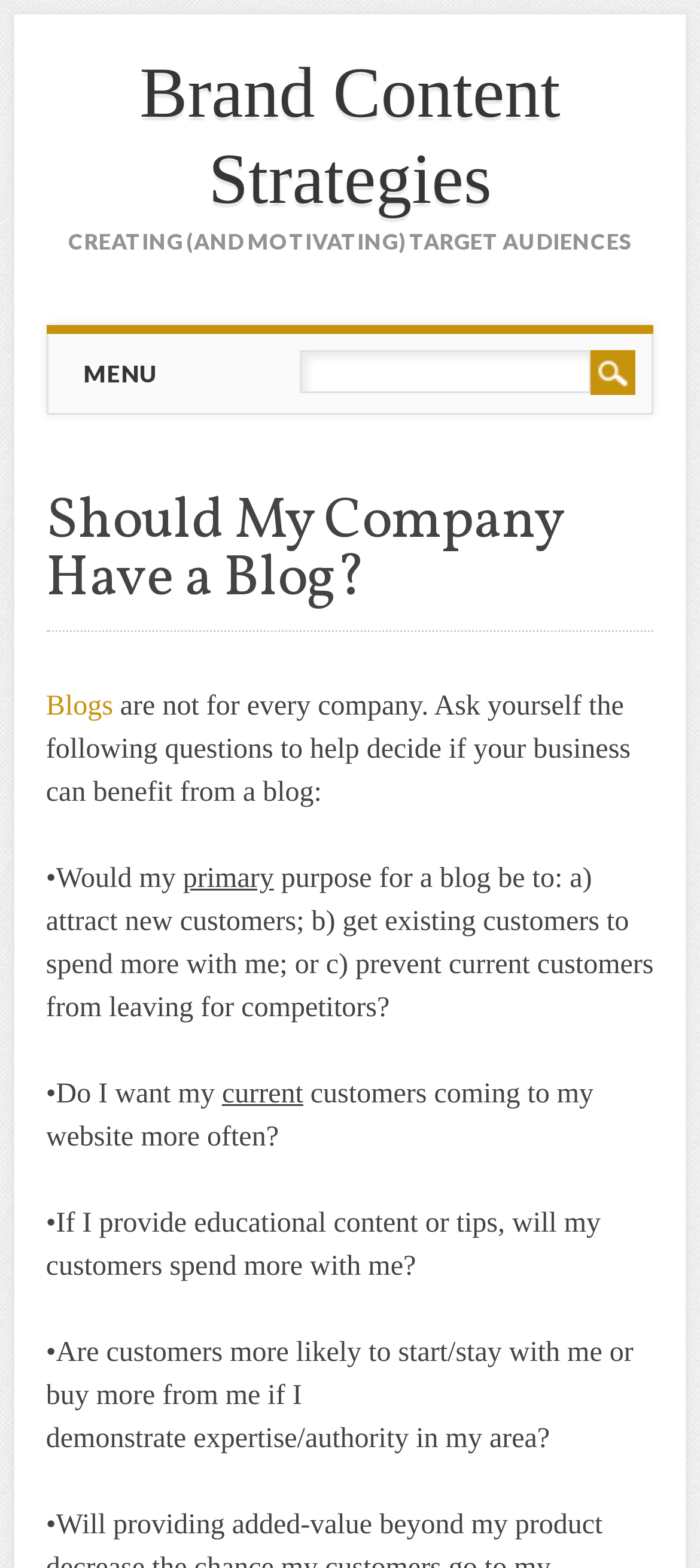What are the three potential purposes of a blog?
We need a detailed and exhaustive answer to the question. Please elaborate.

According to the webpage, a blog can serve three main purposes: attracting new customers, encouraging existing customers to spend more, or preventing current customers from leaving for competitors.